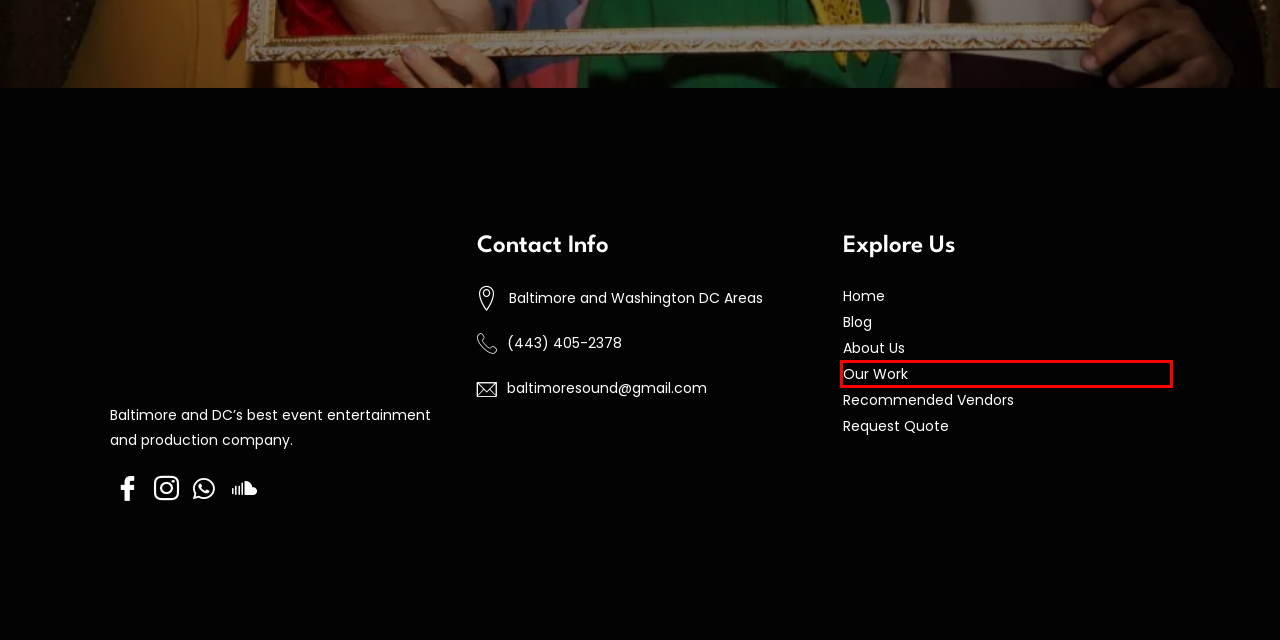Analyze the webpage screenshot with a red bounding box highlighting a UI element. Select the description that best matches the new webpage after clicking the highlighted element. Here are the options:
A. Recommended Vendors - Baltimore Sound Entertainment
B. Corporate to Weddings: Event Perfection by Baltimore Sound
C. Request a Quote - Baltimore Sound Entertainment
D. Pop Up Photo Booth MD  - Maryland Photo Booth Rentals
E. Our Work - Baltimore Sound Entertainment
F. David & Sarah - Wedding Videographer in Charlottesville, Virgina
G. Premier Baltimore DJs | Baltimore Sound Entertainment - Baltimore Sound Entertainment
H. Blog - Baltimore Sound Entertainment

E